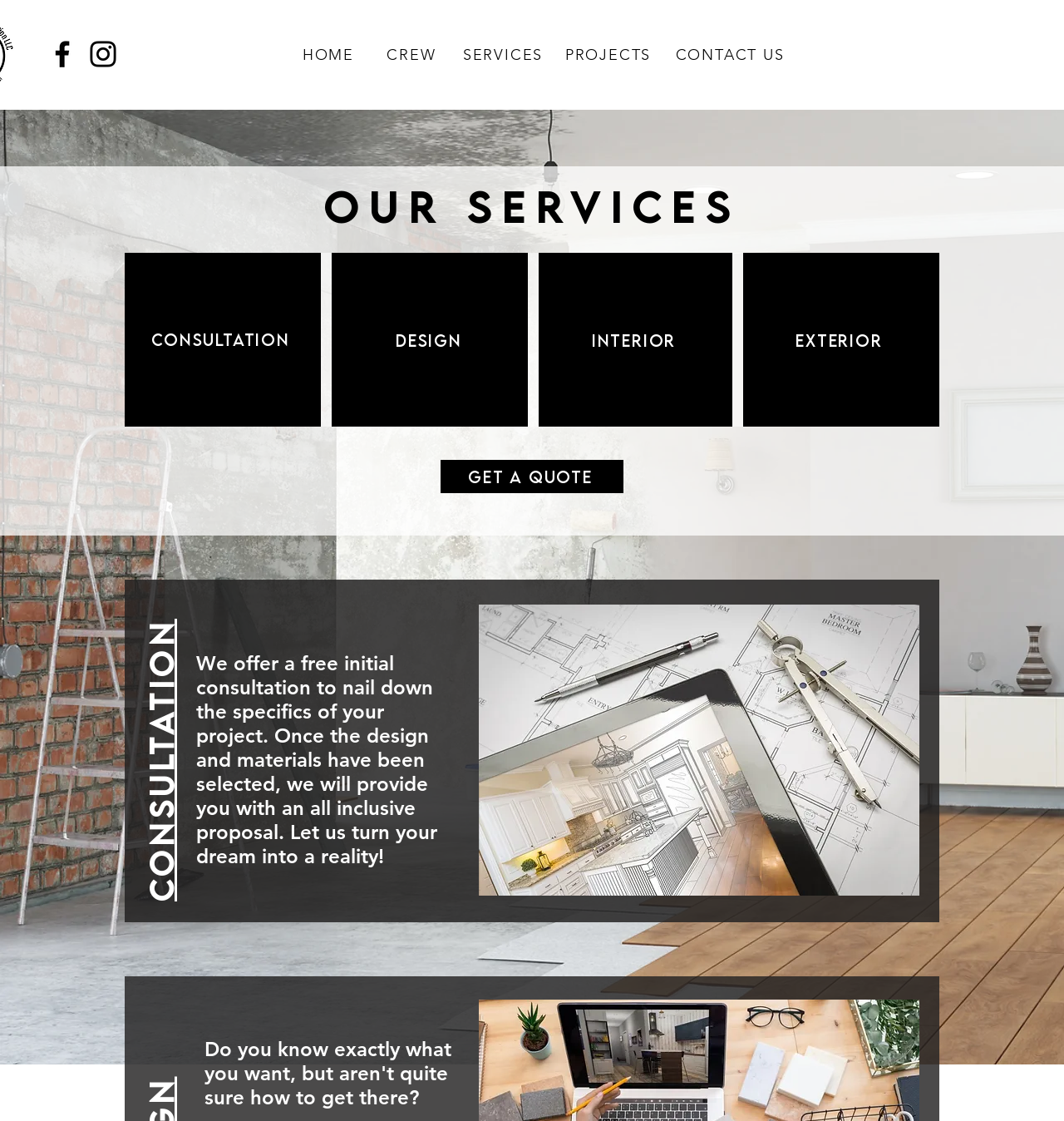Identify the bounding box coordinates for the element you need to click to achieve the following task: "Enter email address". The coordinates must be four float values ranging from 0 to 1, formatted as [left, top, right, bottom].

None